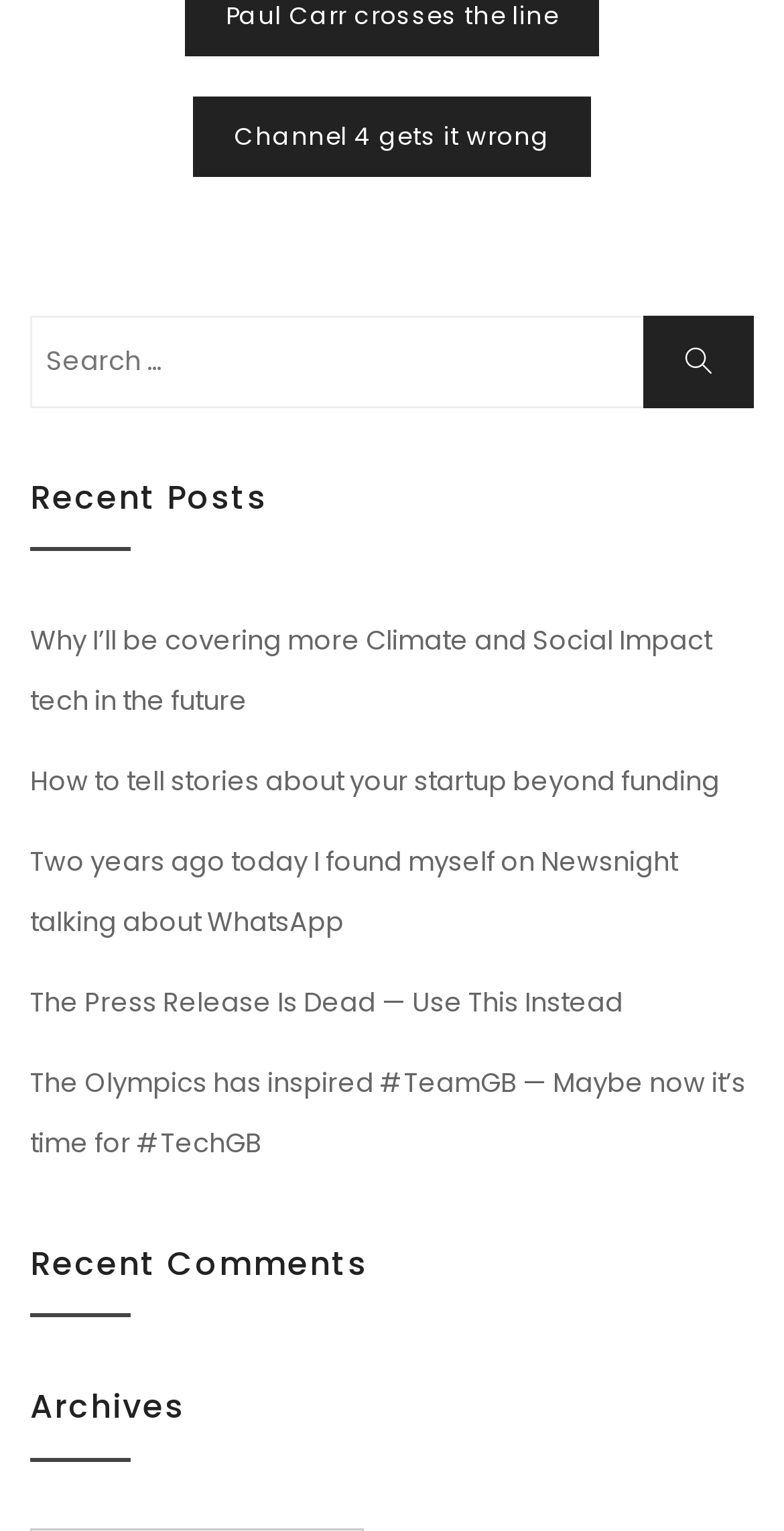How many sections are listed on the webpage?
Answer the question with detailed information derived from the image.

The webpage has four distinct sections: 'Search', 'Recent Posts', 'Recent Comments', and 'Archives'. Each section is separated by a heading and contains different types of content.